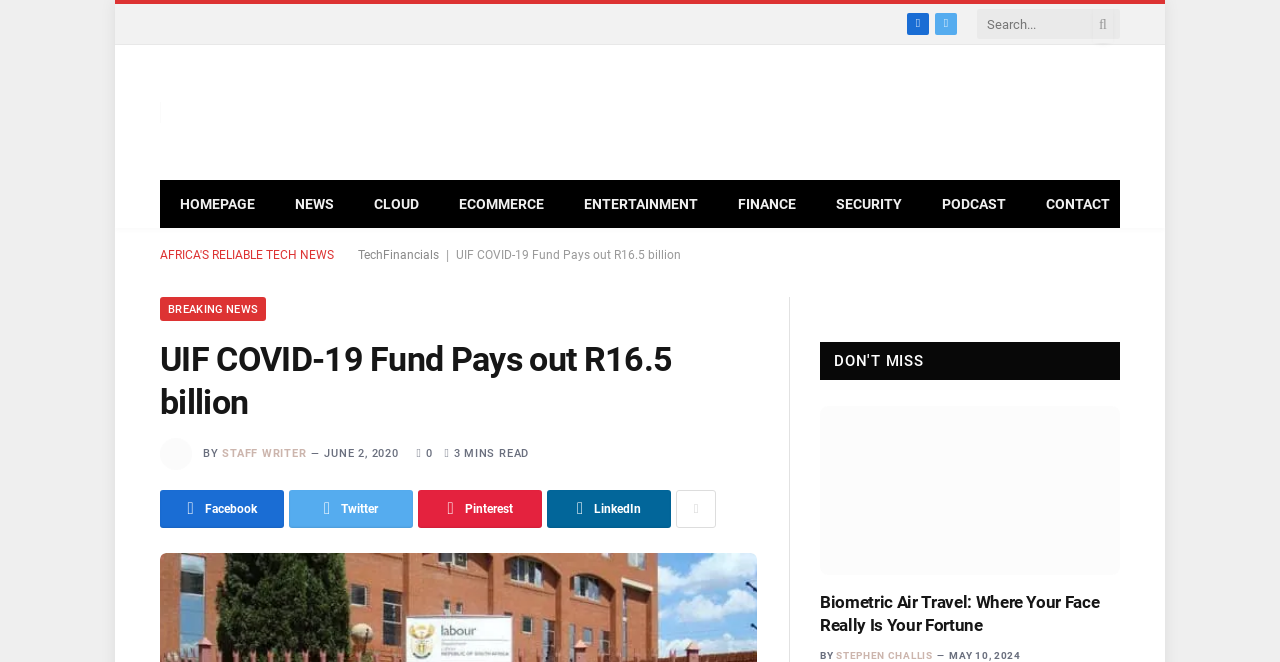Identify the bounding box of the HTML element described here: "ECommerce". Provide the coordinates as four float numbers between 0 and 1: [left, top, right, bottom].

[0.343, 0.273, 0.441, 0.343]